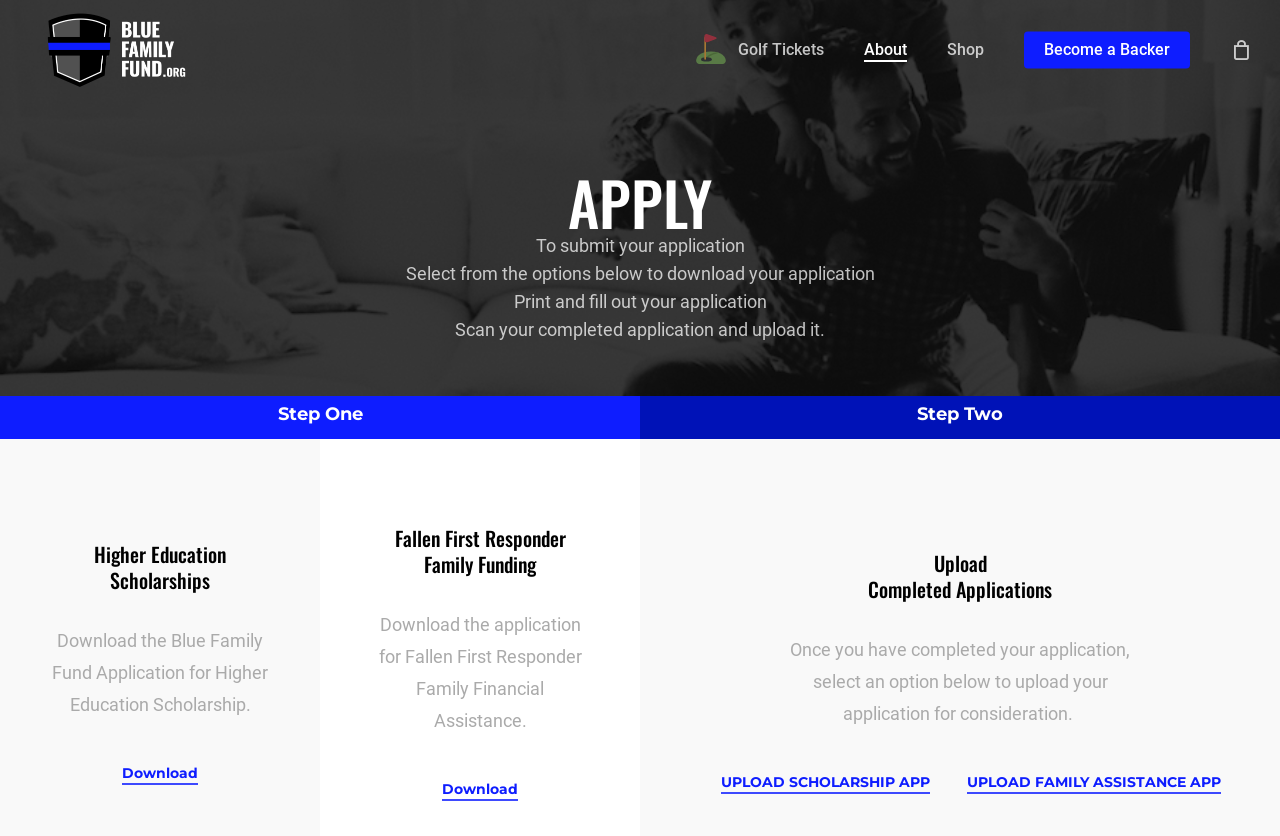Identify the bounding box coordinates of the clickable section necessary to follow the following instruction: "Click the 'Golf Tickets' link". The coordinates should be presented as four float numbers from 0 to 1, i.e., [left, top, right, bottom].

[0.542, 0.041, 0.644, 0.079]